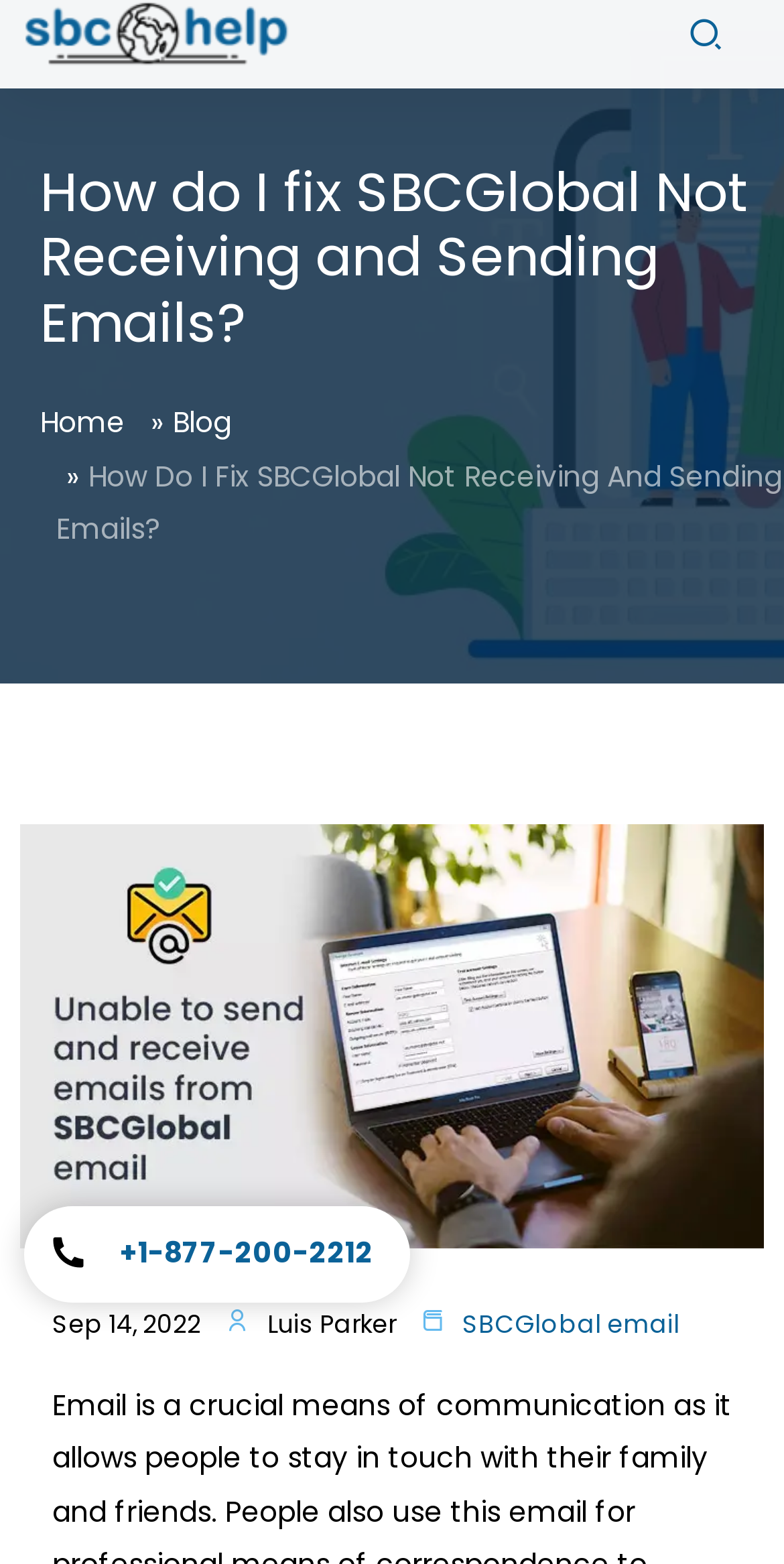Please predict the bounding box coordinates (top-left x, top-left y, bottom-right x, bottom-right y) for the UI element in the screenshot that fits the description: alt="logo"

[0.031, 0.008, 0.371, 0.033]